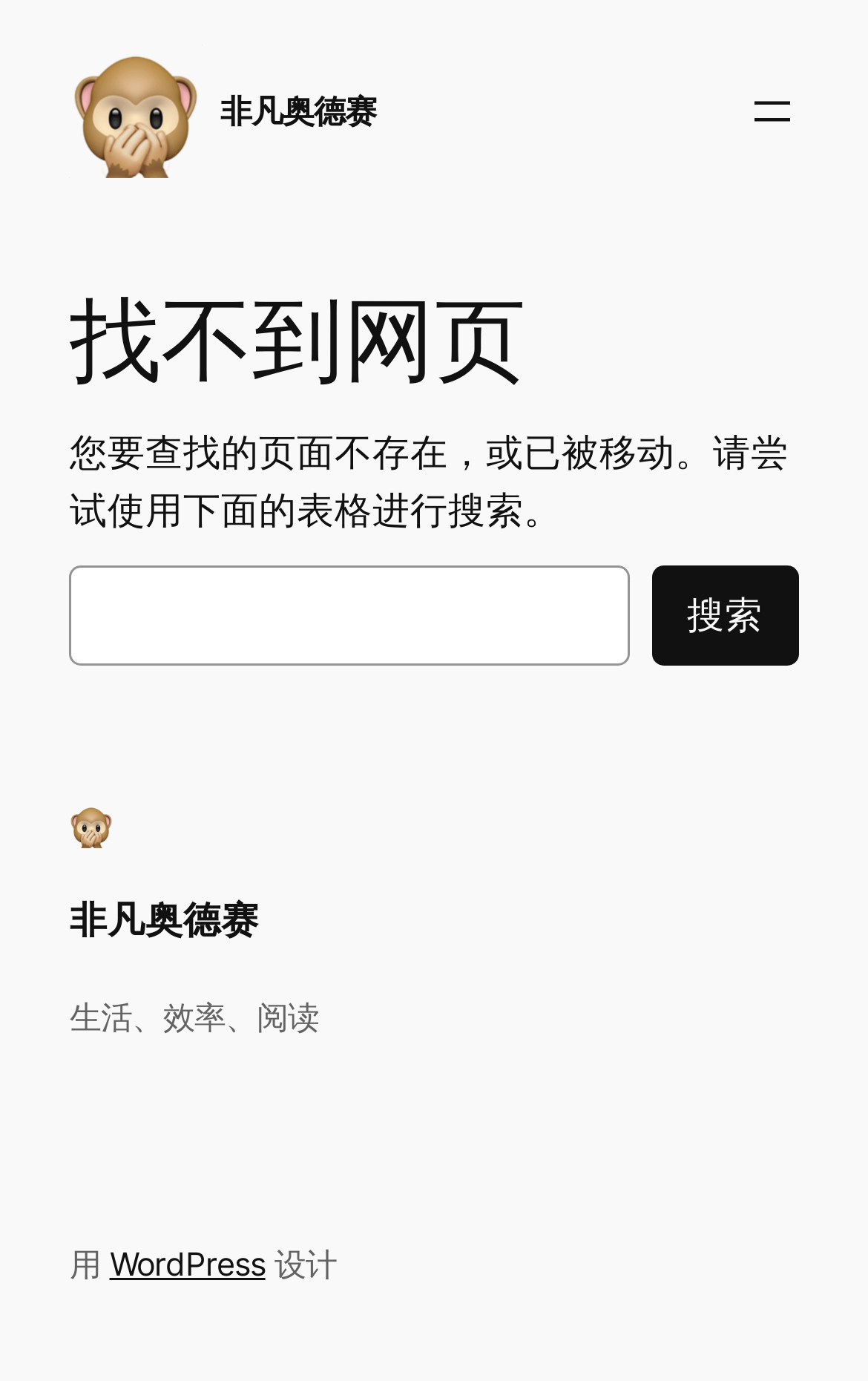Indicate the bounding box coordinates of the element that needs to be clicked to satisfy the following instruction: "go to 非凡奥德赛 homepage". The coordinates should be four float numbers between 0 and 1, i.e., [left, top, right, bottom].

[0.08, 0.032, 0.234, 0.129]